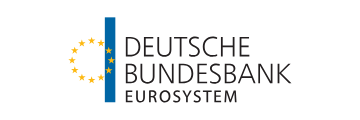What is the circular arrangement of stars reminiscent of?
Based on the screenshot, answer the question with a single word or phrase.

European Union emblem